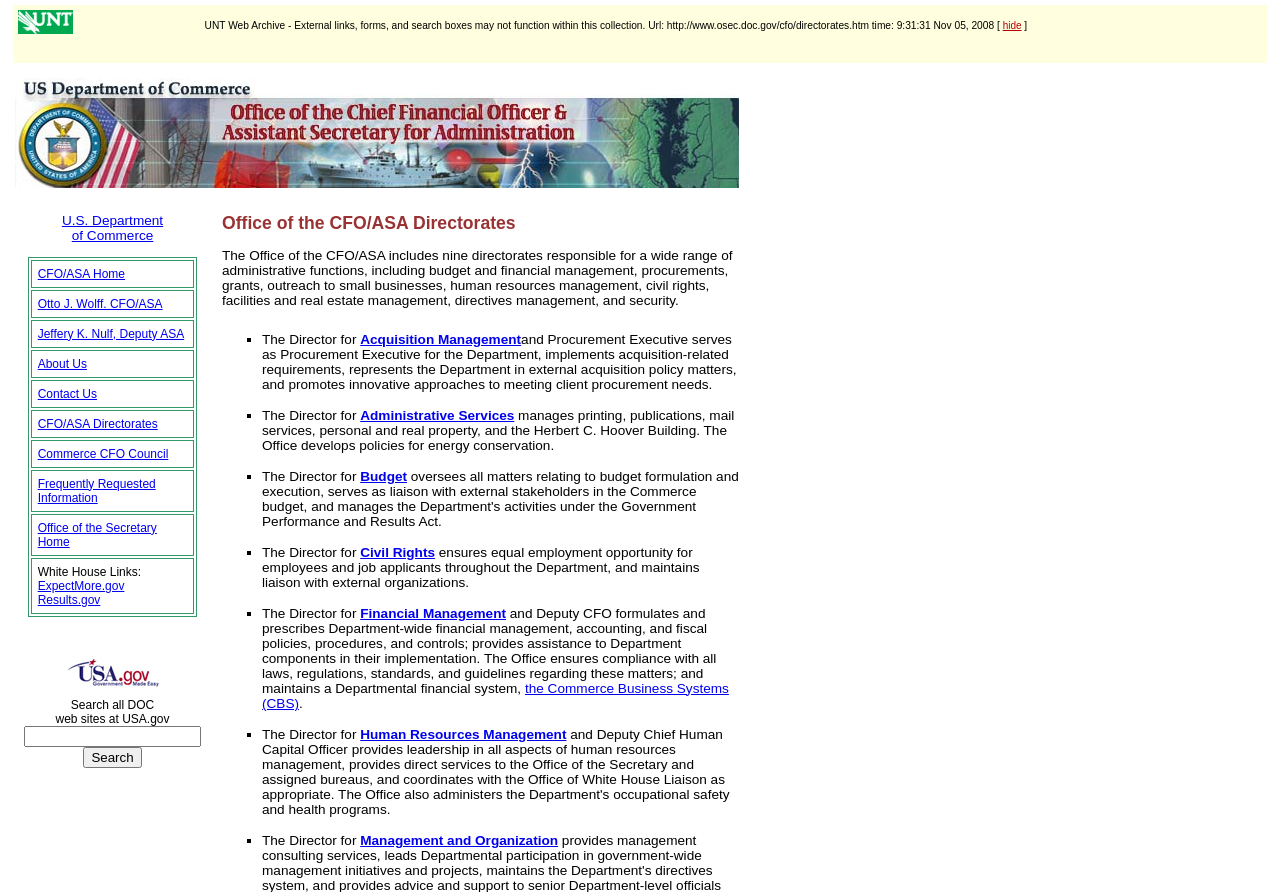Identify the bounding box coordinates for the element that needs to be clicked to fulfill this instruction: "Click Financial Management". Provide the coordinates in the format of four float numbers between 0 and 1: [left, top, right, bottom].

[0.281, 0.679, 0.395, 0.696]